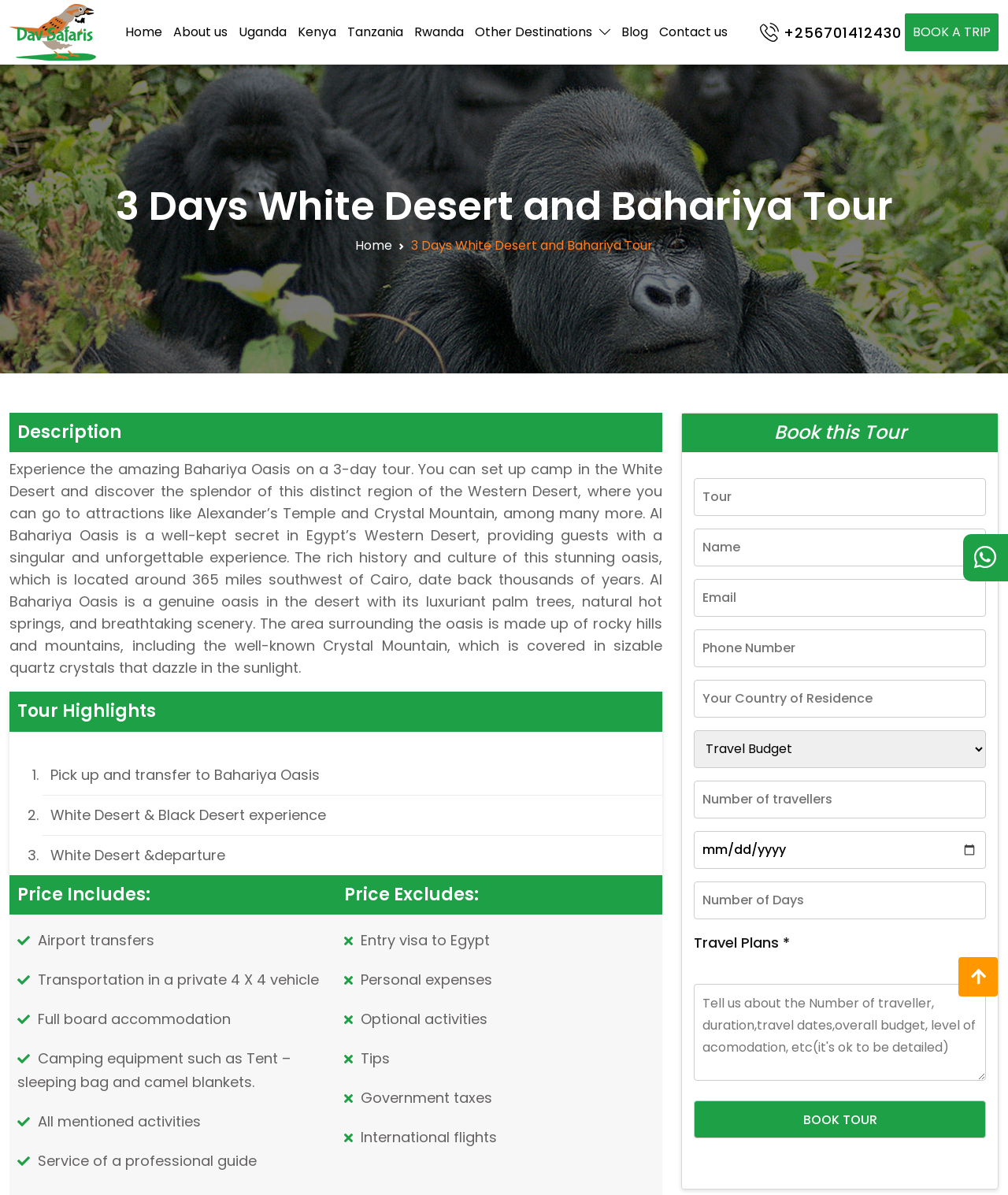Carefully examine the image and provide an in-depth answer to the question: What is included in the tour price?

I found the answer by looking at the section with the heading 'Price Includes:' which lists the items that are included in the tour price, such as airport transfers, transportation in a private 4 X 4 vehicle, full board accommodation, and more.